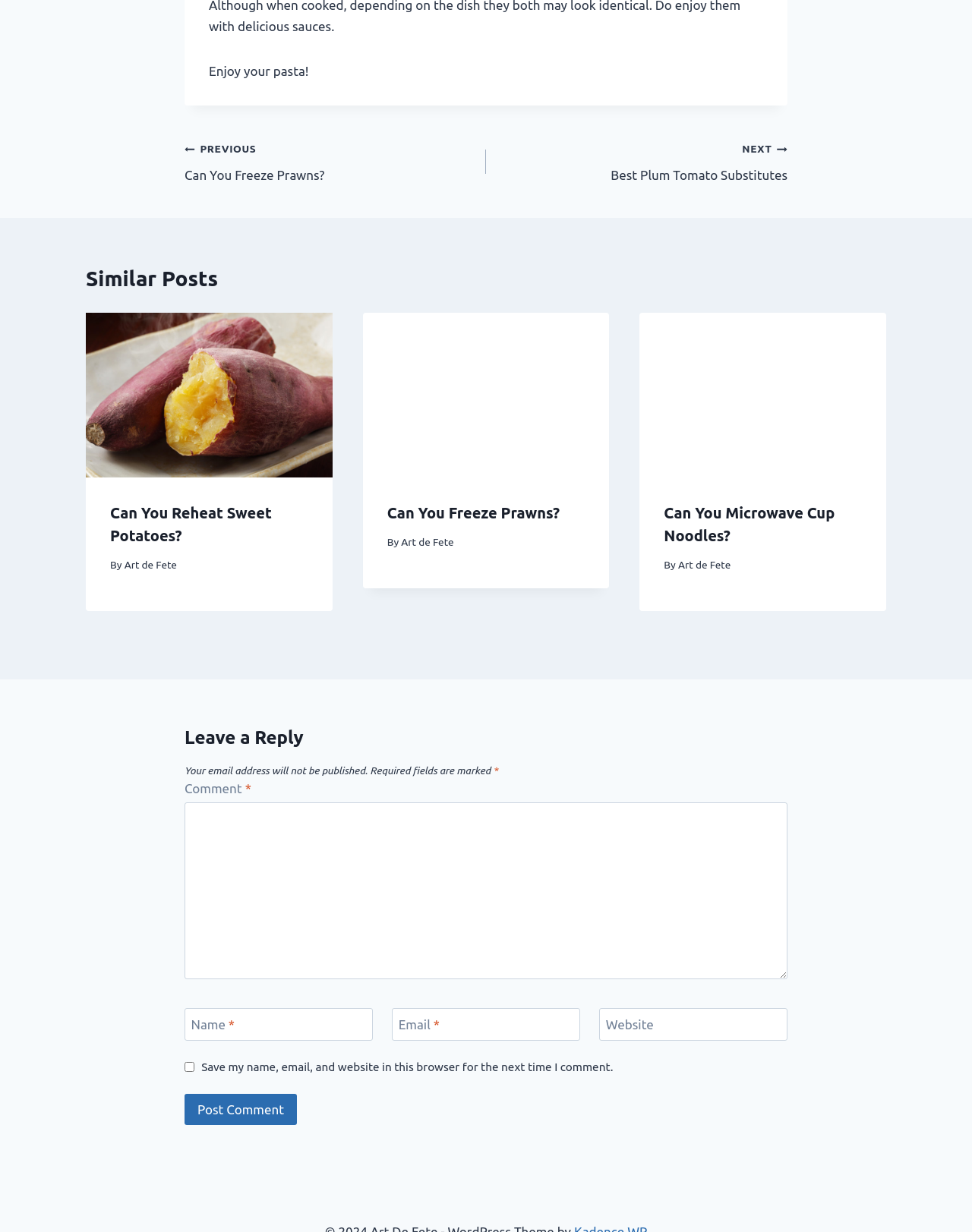Give a concise answer using one word or a phrase to the following question:
What is the title of the first article?

Can You Reheat Sweet Potatoes?